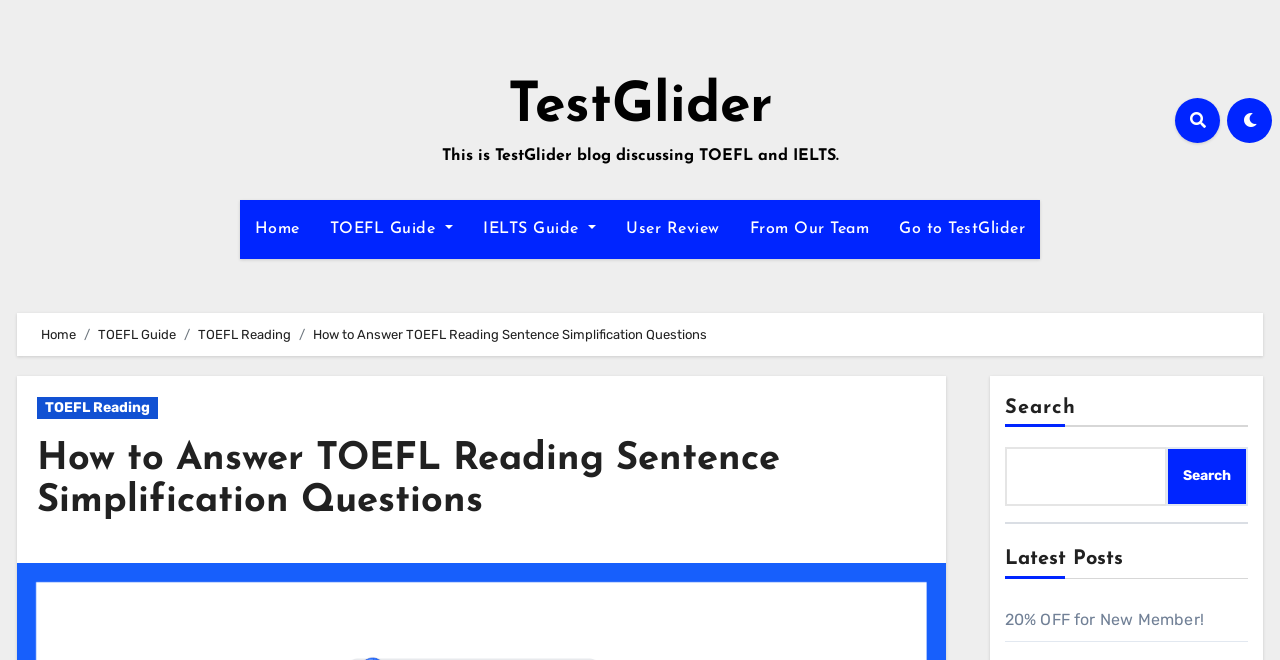Provide a thorough description of the webpage you see.

This webpage is about TOEFL Reading Sentence Simplification questions and how to answer them. At the top left, there is a link to "TestGlider" and a brief description of the blog, which discusses TOEFL and IELTS. To the right of this, there is a navigation menu with links to "Home", "TOEFL Guide", "IELTS Guide", "User Review", "From Our Team", and "Go to TestGlider".

Below the navigation menu, there is a breadcrumb navigation section that shows the current page's location, with links to "Home", "TOEFL Guide", "TOEFL Reading", and the current page, "How to Answer TOEFL Reading Sentence Simplification Questions".

The main content of the page starts with a heading that repeats the title of the page. Below this, there is a link to "TOEFL Reading" and a search bar with a search button. To the right of the search bar, there is a separator line, followed by a heading that says "Latest Posts" and a promotional link to "20% OFF for New Member!".

There are no images on the page. The overall structure of the page is divided into sections, with clear headings and concise text.